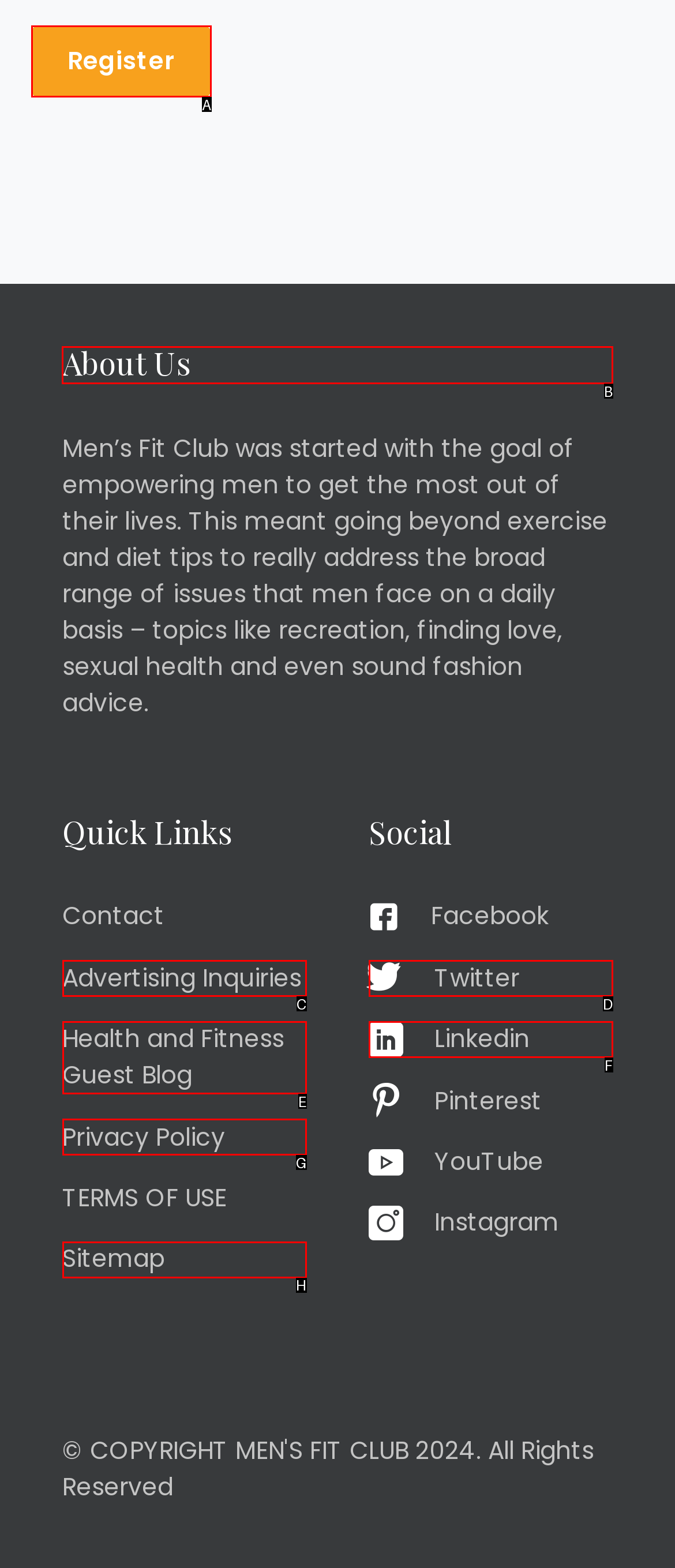Choose the HTML element to click for this instruction: visit about us page Answer with the letter of the correct choice from the given options.

B